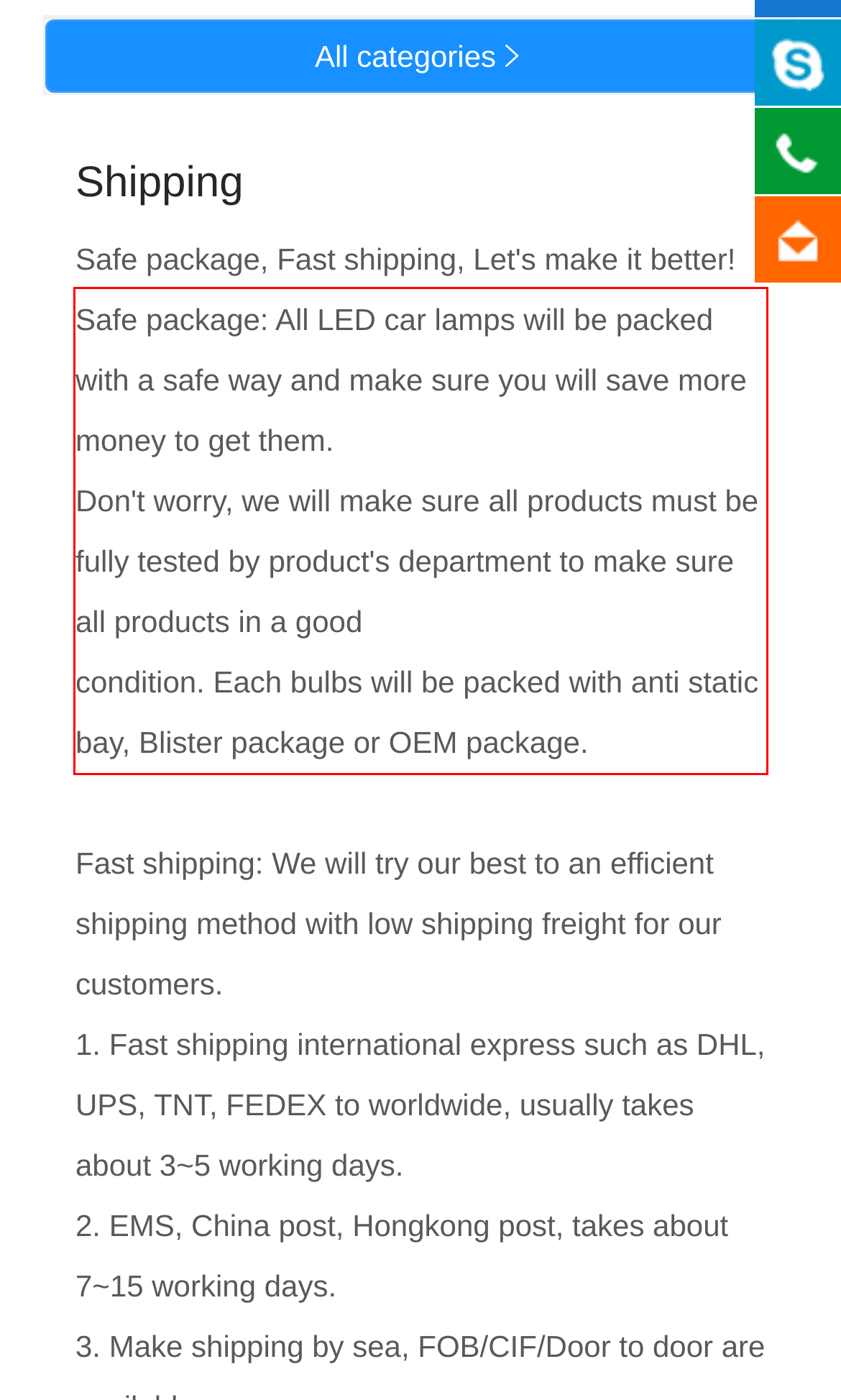You have a screenshot of a webpage, and there is a red bounding box around a UI element. Utilize OCR to extract the text within this red bounding box.

Safe package: All LED car lamps will be packed with a safe way and make sure you will save more money to get them. Don't worry, we will make sure all products must be fully tested by product's department to make sure all products in a good condition. Each bulbs will be packed with anti static bay, Blister package or OEM package.